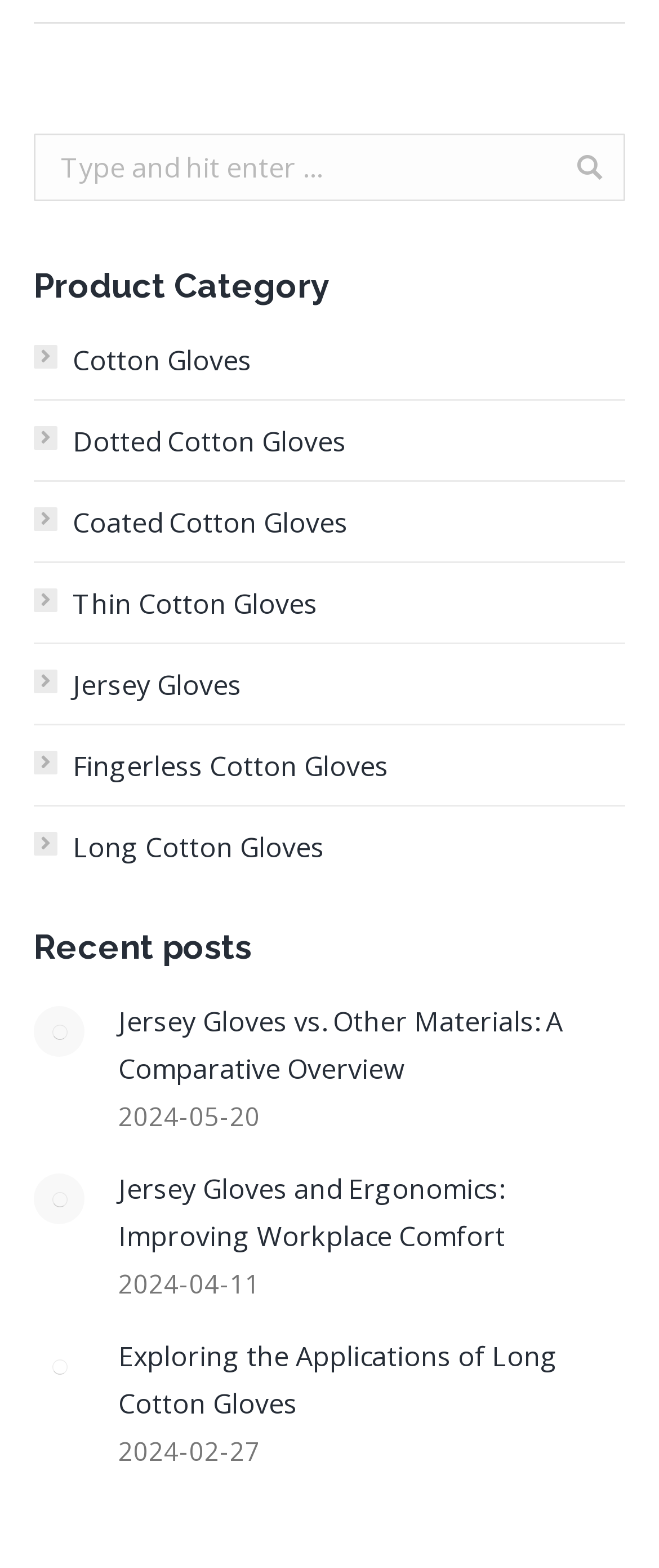What is the purpose of the search bar?
Look at the image and respond with a one-word or short phrase answer.

To search products